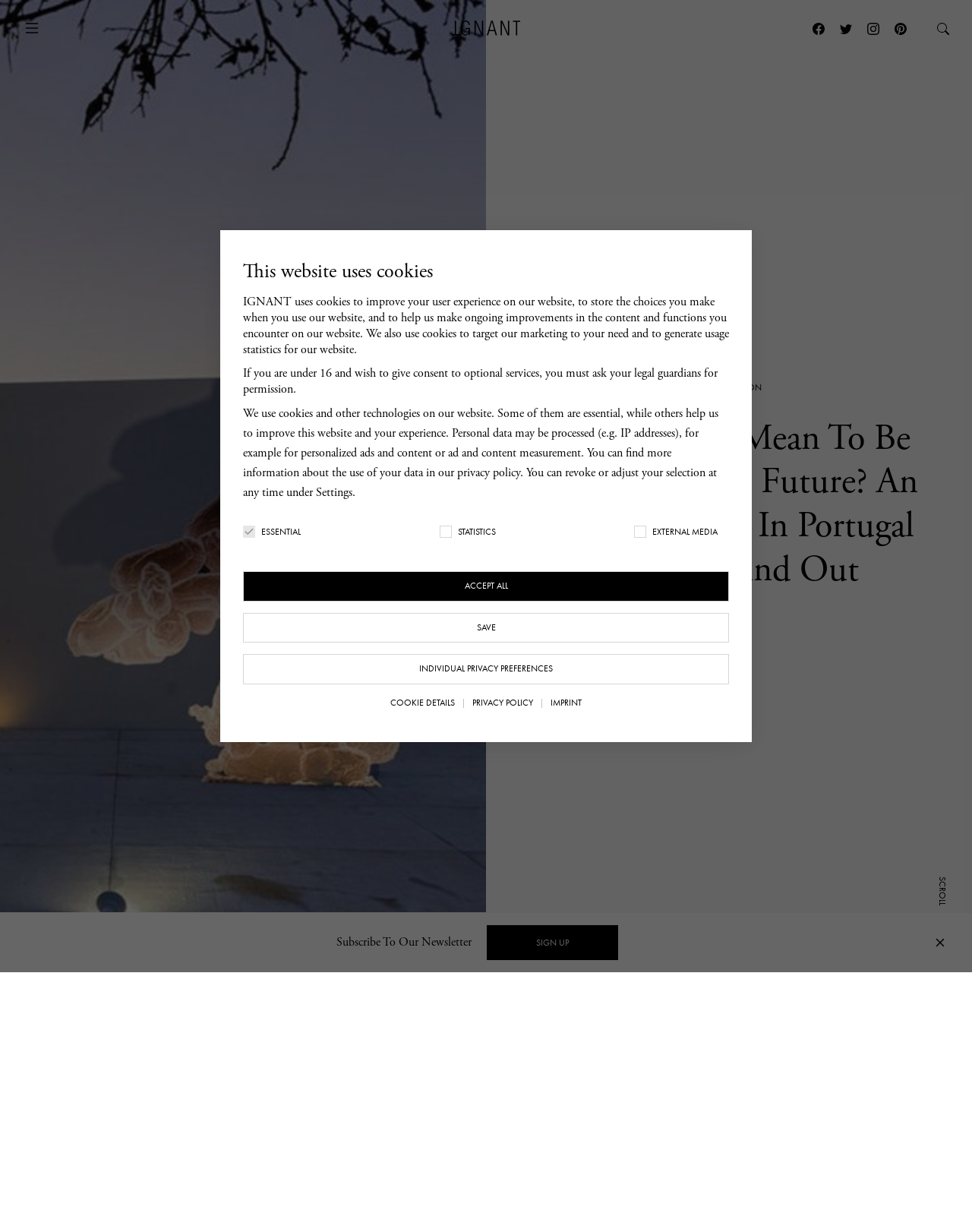Reply to the question with a brief word or phrase: What is the purpose of the cookies on this website?

To improve user experience and target marketing